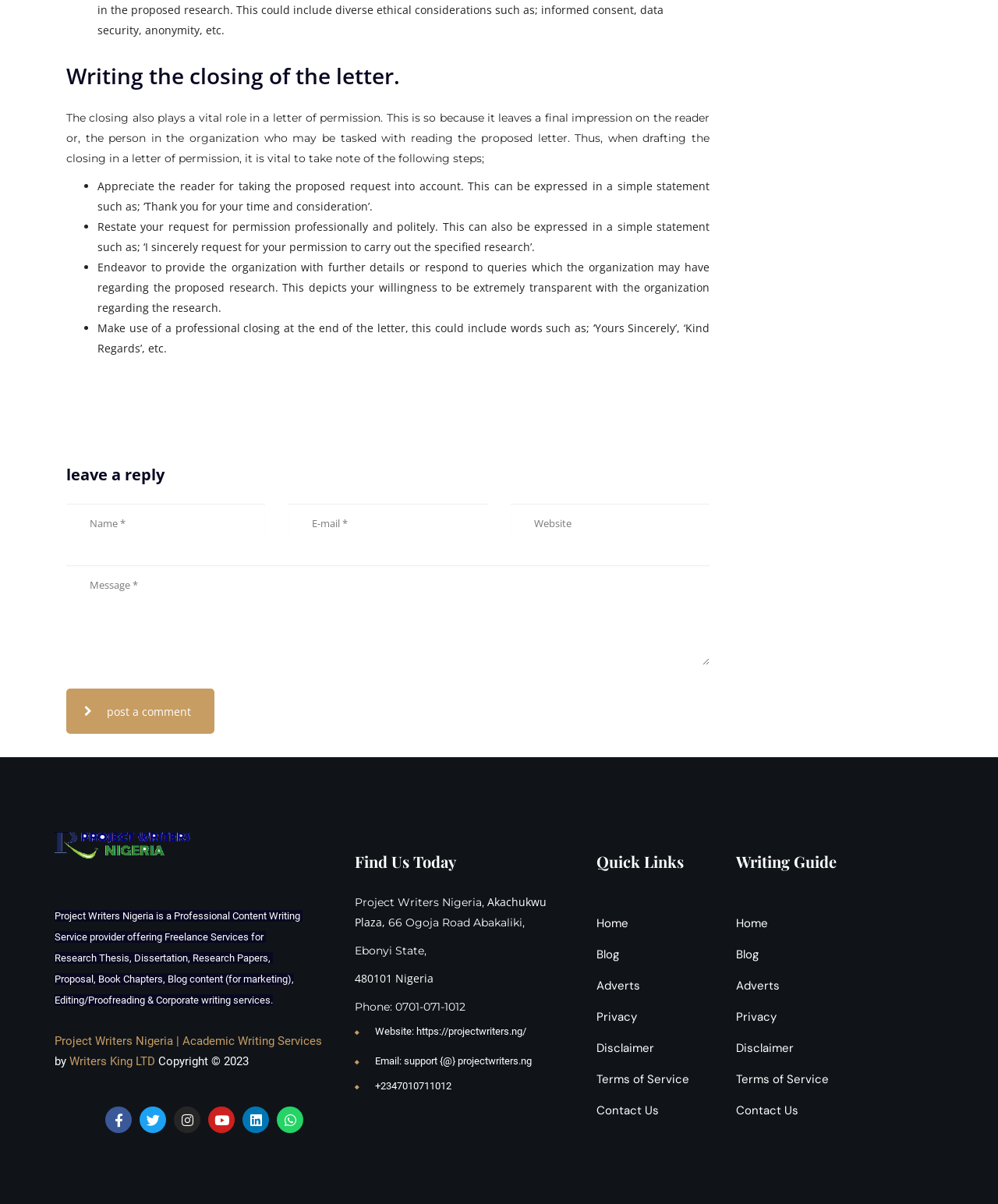What is the purpose of the closing in a letter of permission?
Please interpret the details in the image and answer the question thoroughly.

The closing in a letter of permission is vital as it leaves a final impression on the reader or the person in the organization who may be tasked with reading the proposed letter. This is stated in the webpage content, which provides guidance on writing the closing of a letter of permission.